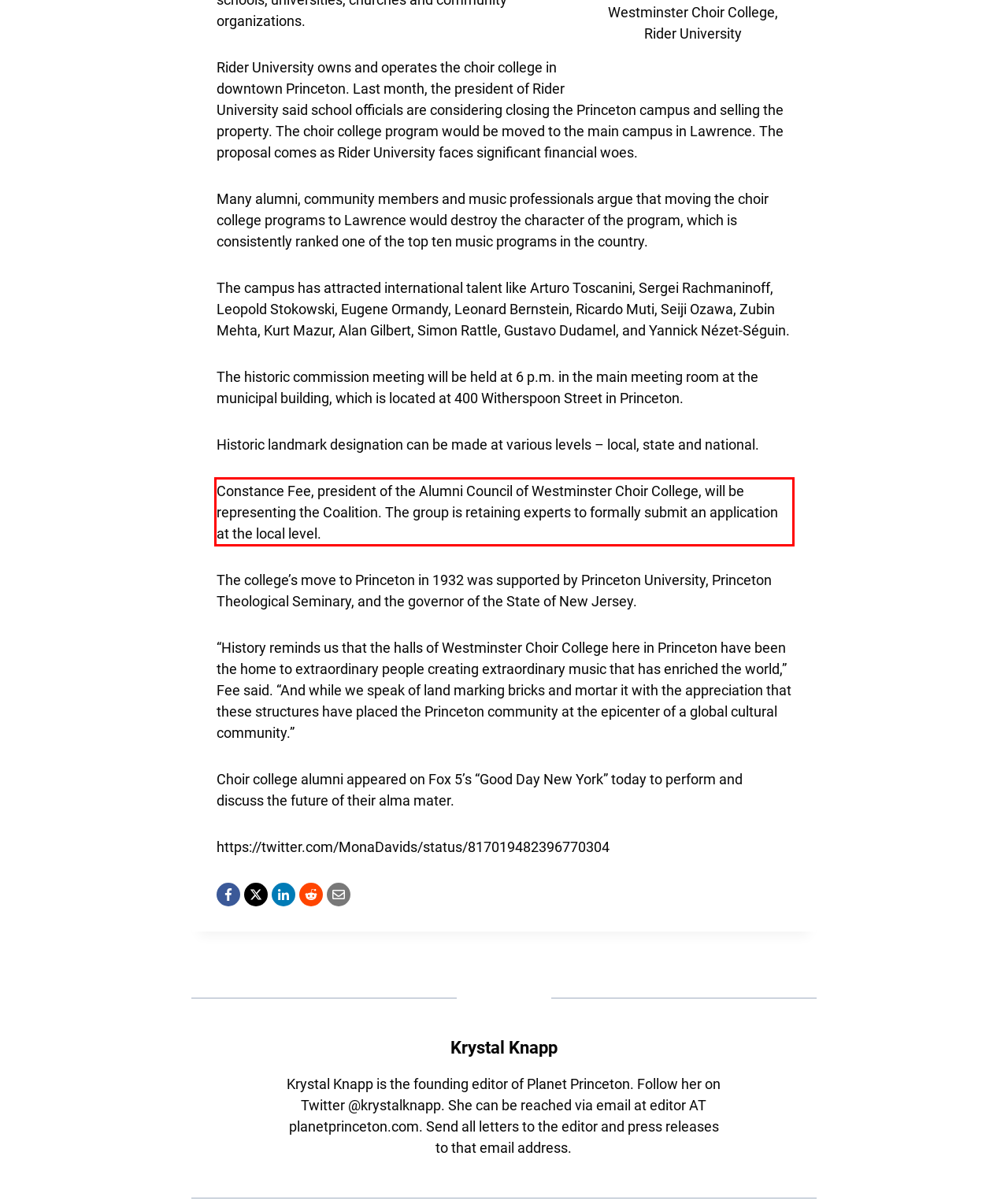View the screenshot of the webpage and identify the UI element surrounded by a red bounding box. Extract the text contained within this red bounding box.

Constance Fee, president of the Alumni Council of Westminster Choir College, will be representing the Coalition. The group is retaining experts to formally submit an application at the local level.